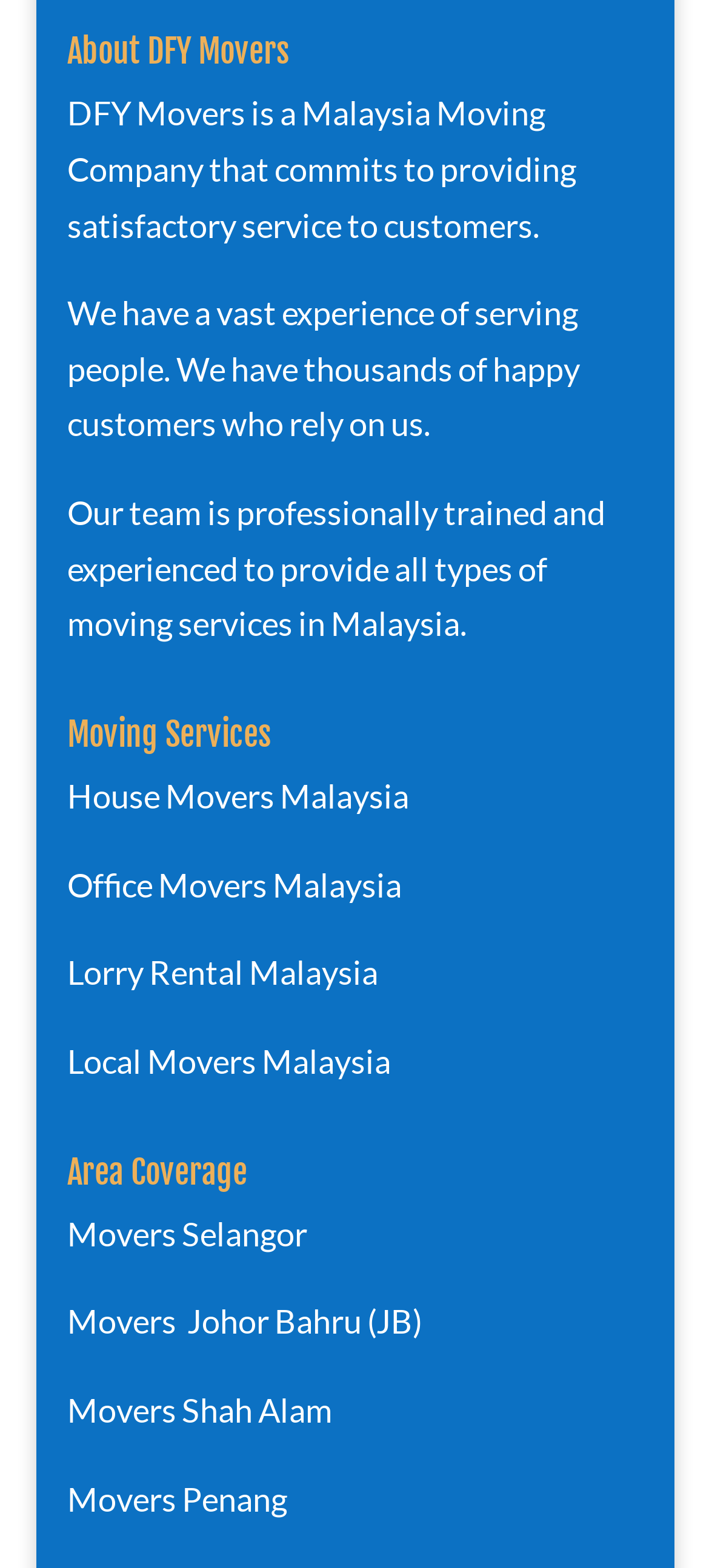Locate the bounding box coordinates of the element's region that should be clicked to carry out the following instruction: "Get information about Lorry Rental Malaysia". The coordinates need to be four float numbers between 0 and 1, i.e., [left, top, right, bottom].

[0.095, 0.607, 0.533, 0.633]